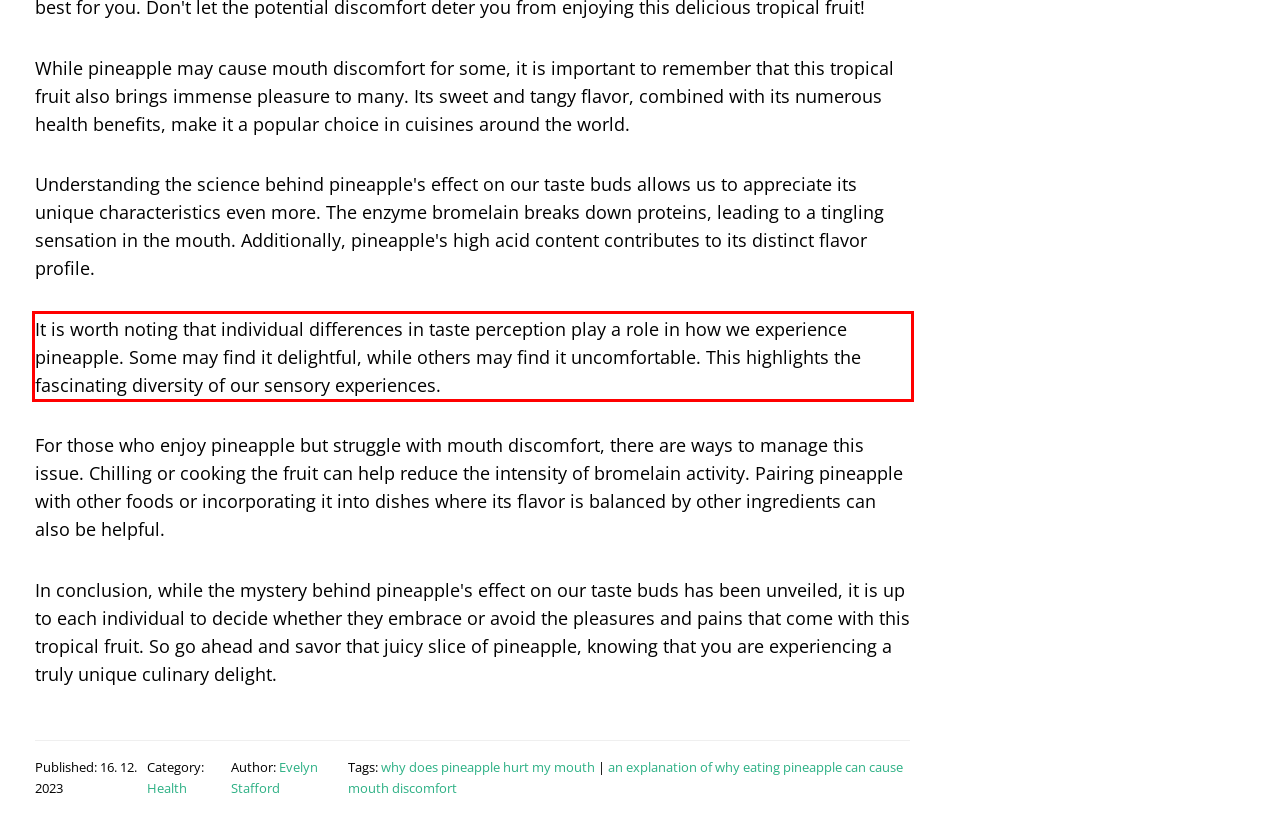Please analyze the provided webpage screenshot and perform OCR to extract the text content from the red rectangle bounding box.

It is worth noting that individual differences in taste perception play a role in how we experience pineapple. Some may find it delightful, while others may find it uncomfortable. This highlights the fascinating diversity of our sensory experiences.